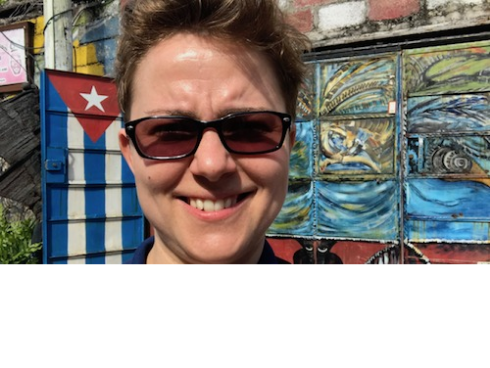Describe the image thoroughly, including all noticeable details.

The image features a smiling individual with short, tousled hair, wearing stylish sunglasses, standing outdoors against a vibrant background. Prominently displayed behind them is colorful street art, including elements suggestive of Cuban culture, evident from the red, white, and blue colors and patterns reminiscent of the Cuban flag. This cheerful moment captures the essence of exploration and cultural appreciation, as the person enjoys their visit to Cuba in January 2018. The overall scene reflects a sense of adventure and engagement with the local environment.